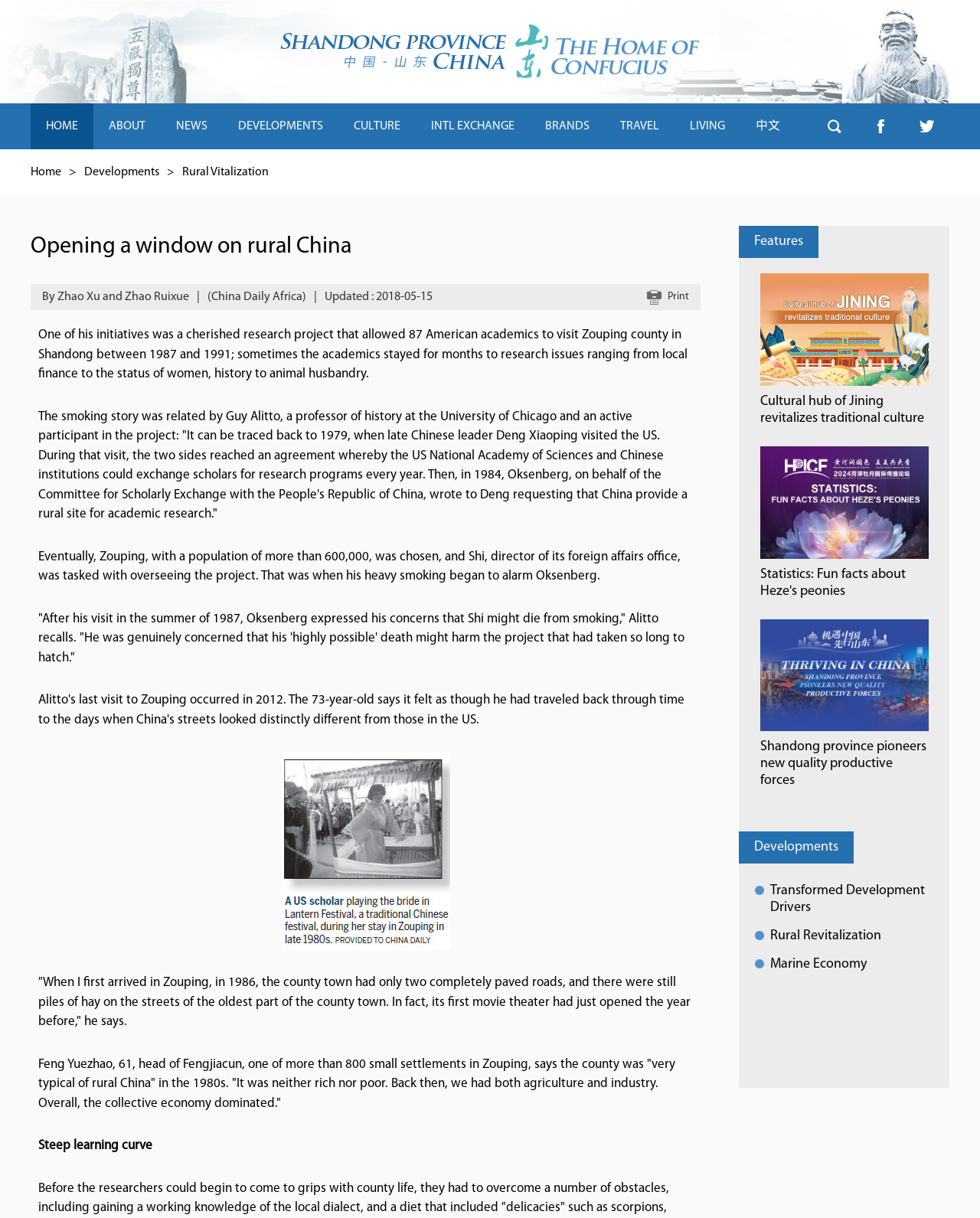How many images are there in the article? Please answer the question using a single word or phrase based on the image.

3